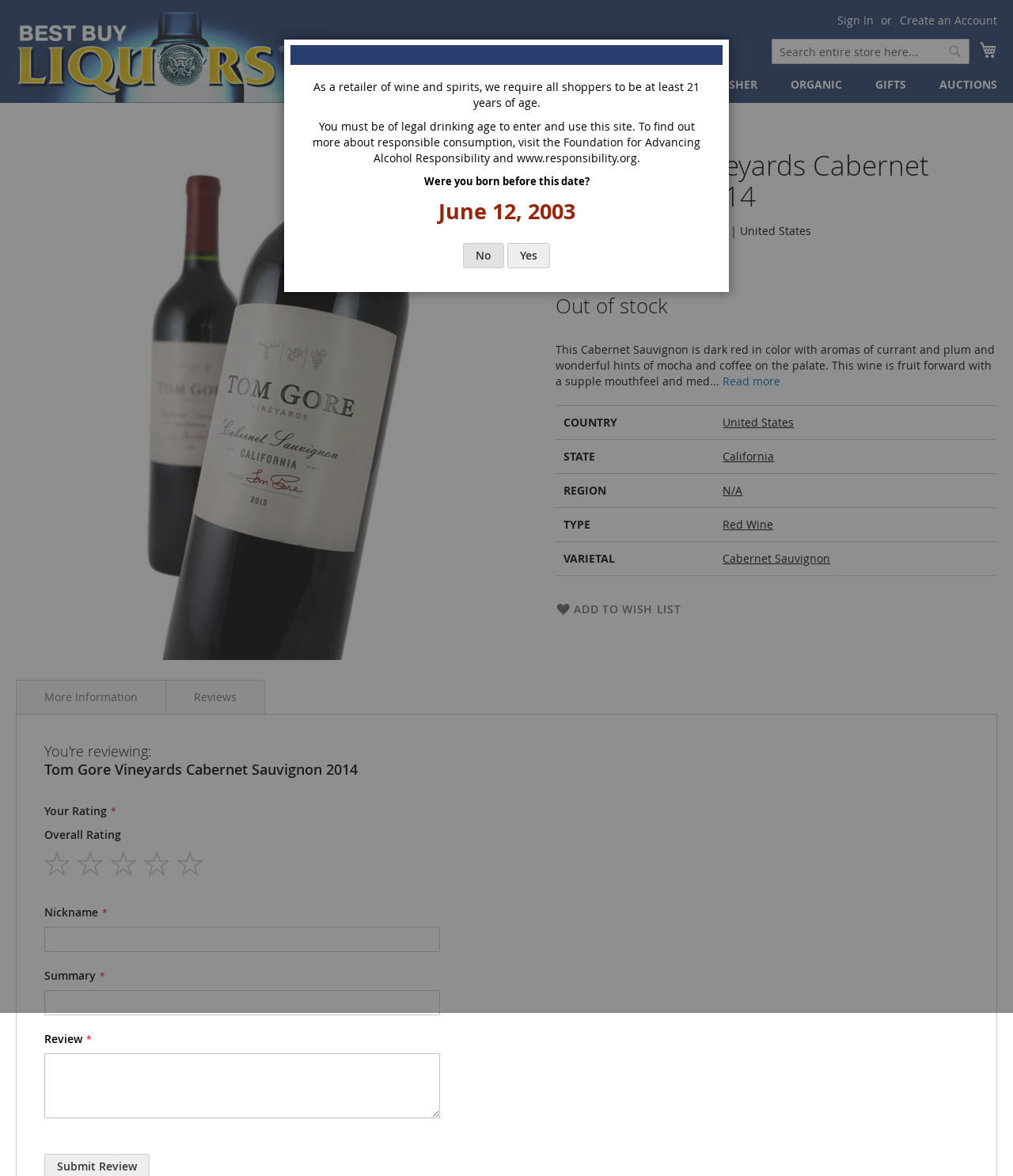Identify and provide the text content of the webpage's primary headline.

Tom Gore Vineyards Cabernet Sauvignon 2014